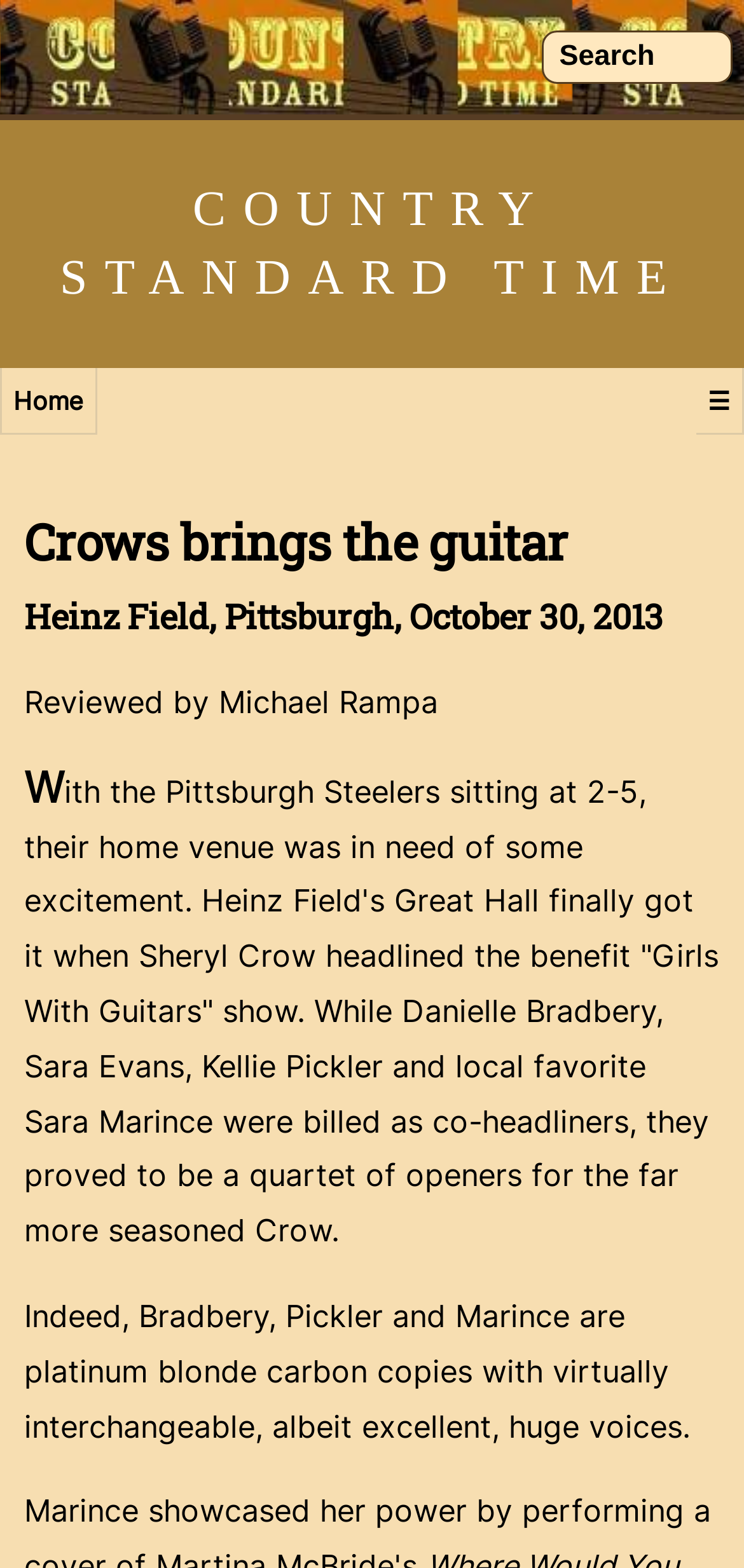Please respond to the question with a concise word or phrase:
What is the name of the venue where the concert took place?

Heinz Field